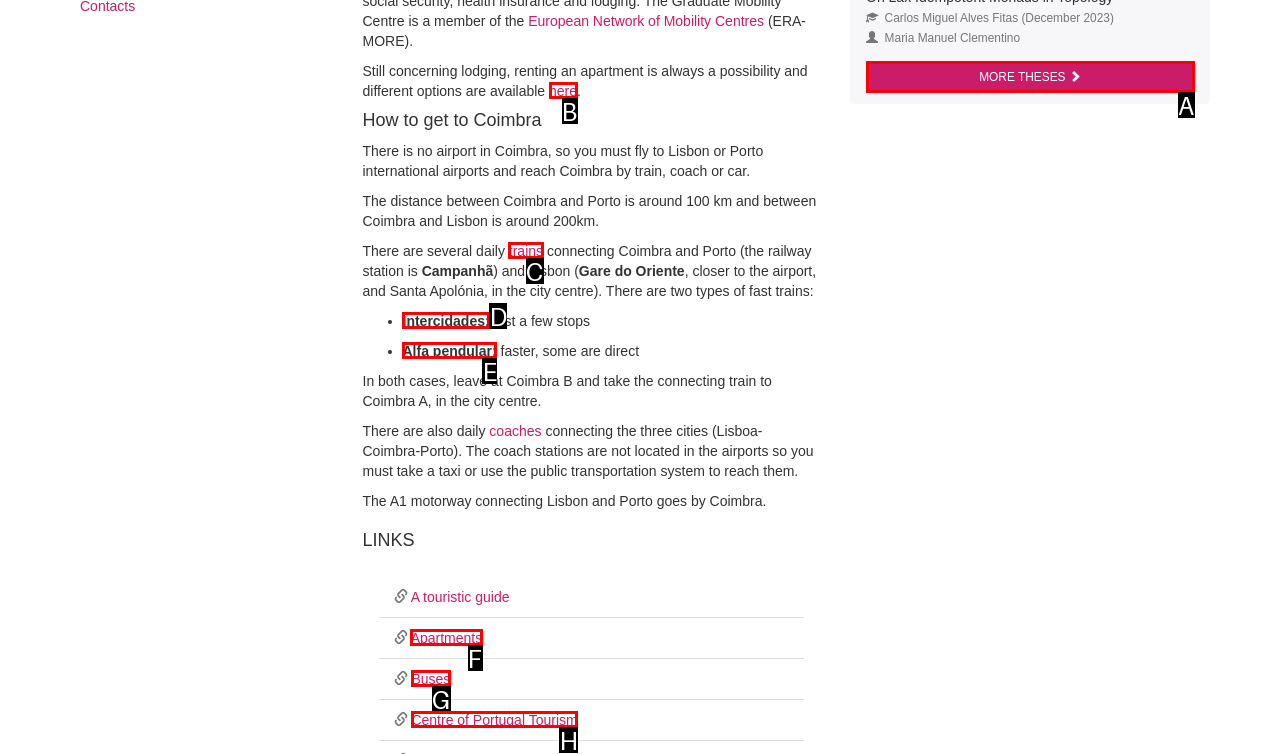Determine the UI element that matches the description: Intercidades:
Answer with the letter from the given choices.

D